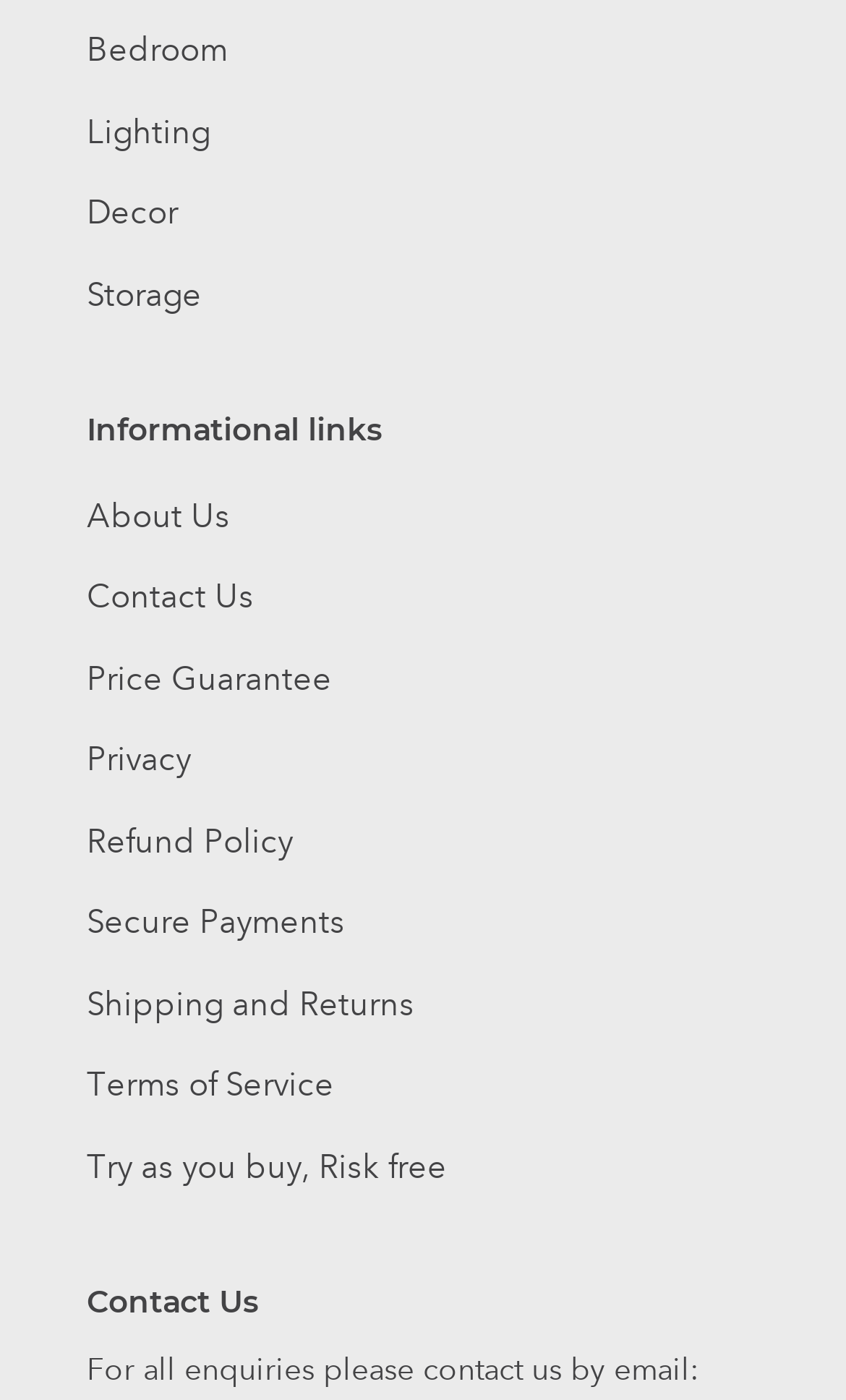Locate the UI element described by Lighting in the provided webpage screenshot. Return the bounding box coordinates in the format (top-left x, top-left y, bottom-right x, bottom-right y), ensuring all values are between 0 and 1.

[0.103, 0.081, 0.249, 0.108]